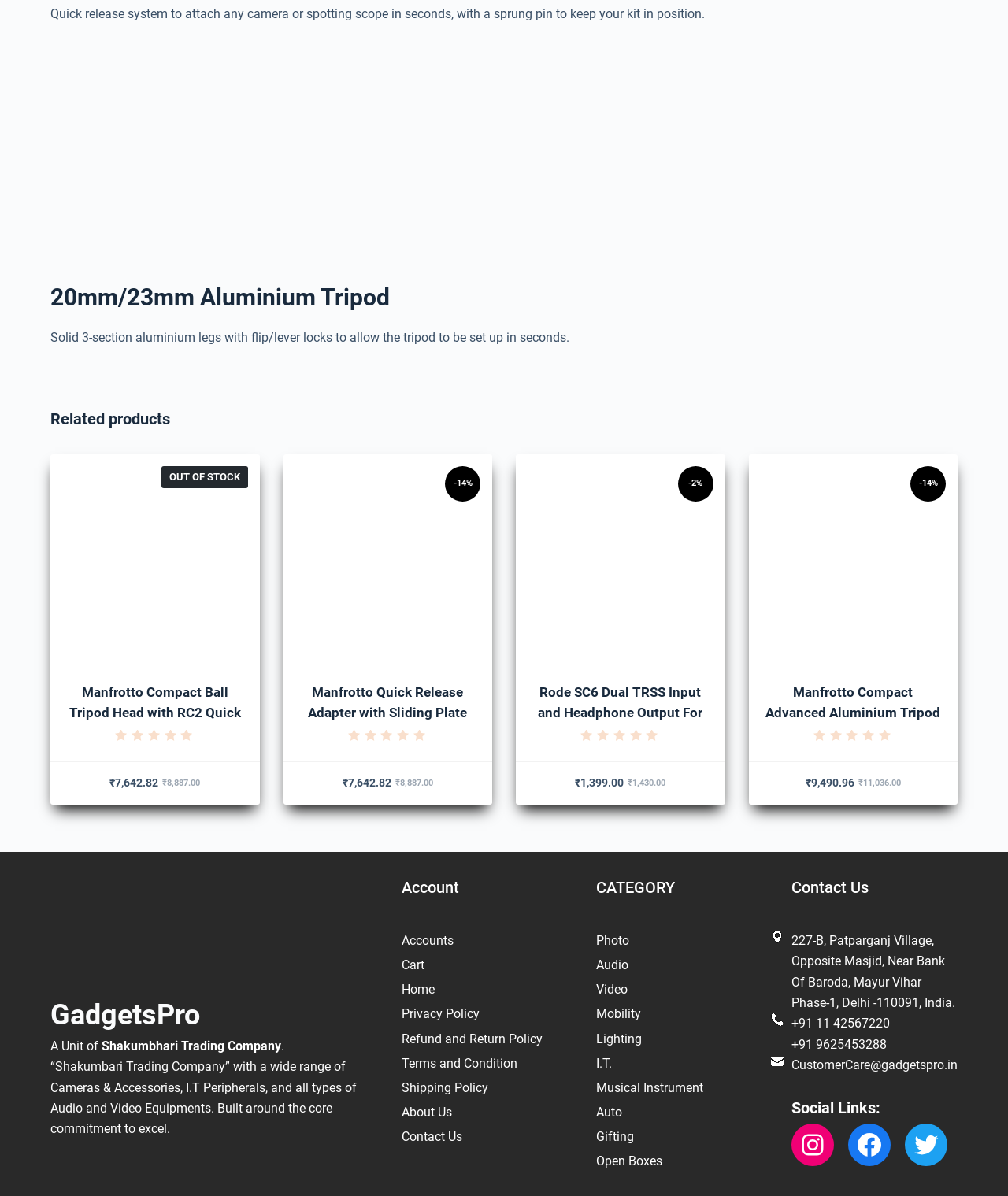Find the bounding box coordinates of the element I should click to carry out the following instruction: "Go to GadgetsPro homepage".

[0.05, 0.831, 0.359, 0.866]